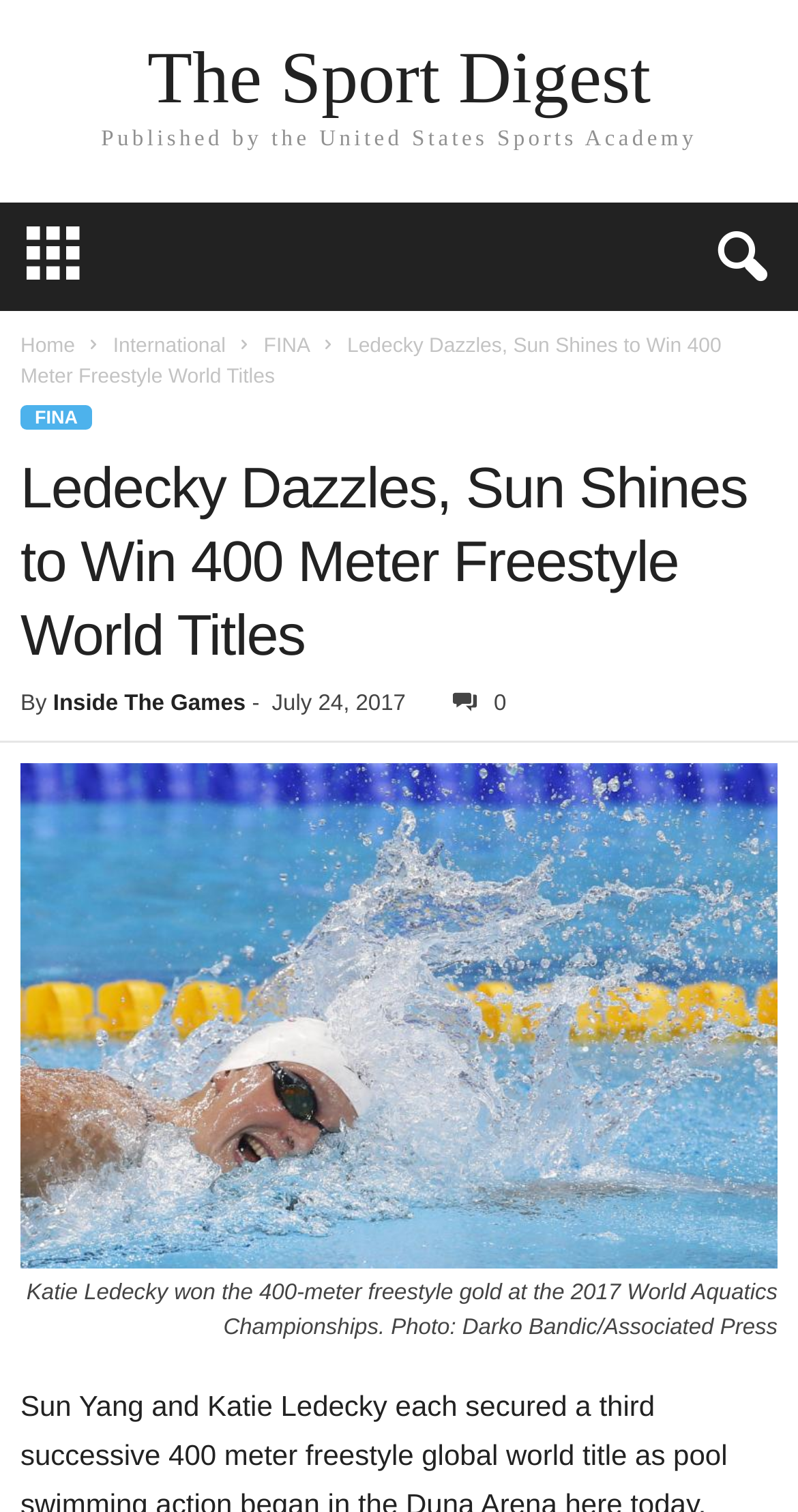Please provide a brief answer to the question using only one word or phrase: 
What is the name of the photographer who took the photo of Katie Ledecky?

Darko Bandic/Associated Press